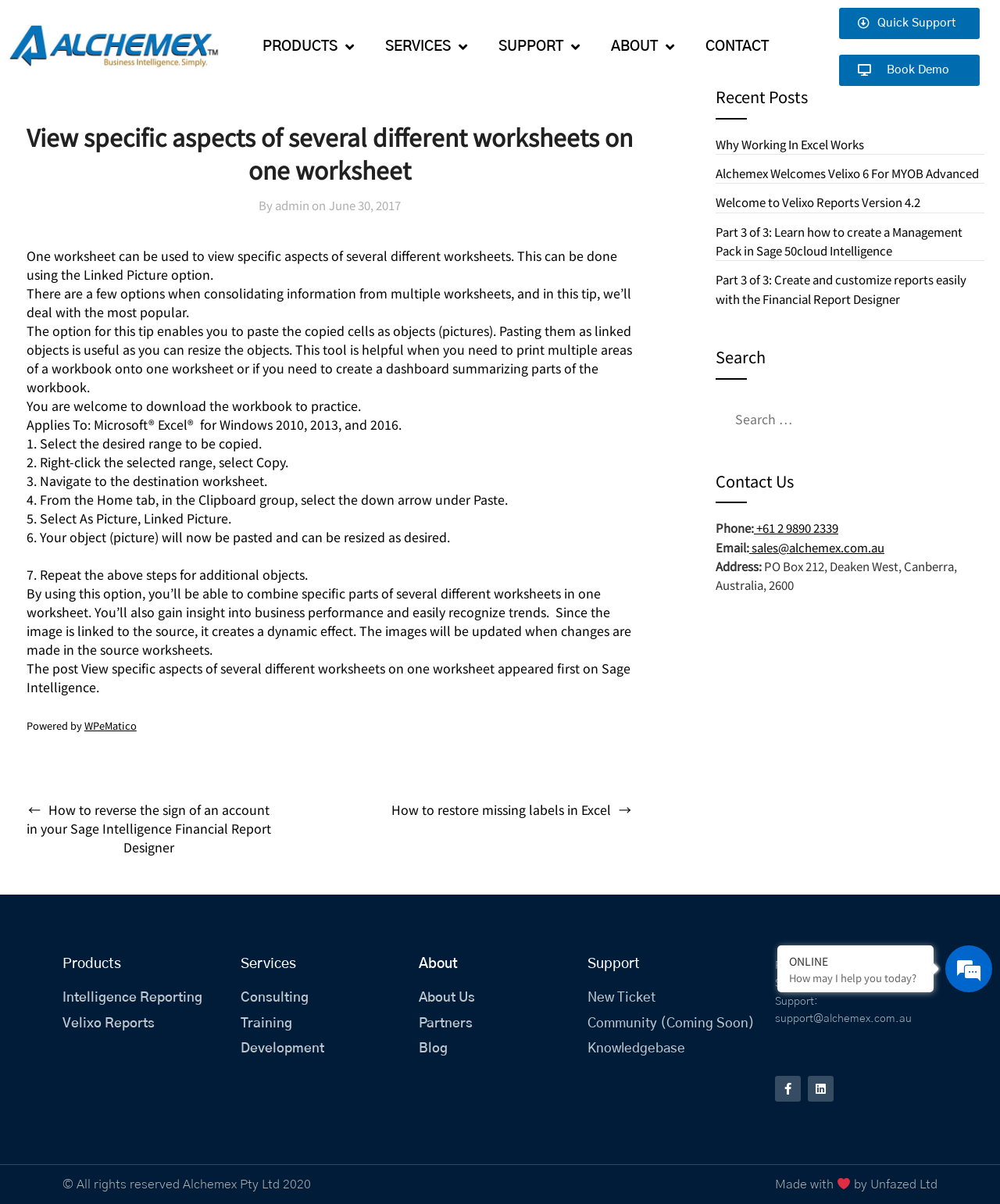Determine the bounding box for the described HTML element: "Why Working In Excel Works". Ensure the coordinates are four float numbers between 0 and 1 in the format [left, top, right, bottom].

[0.716, 0.113, 0.864, 0.126]